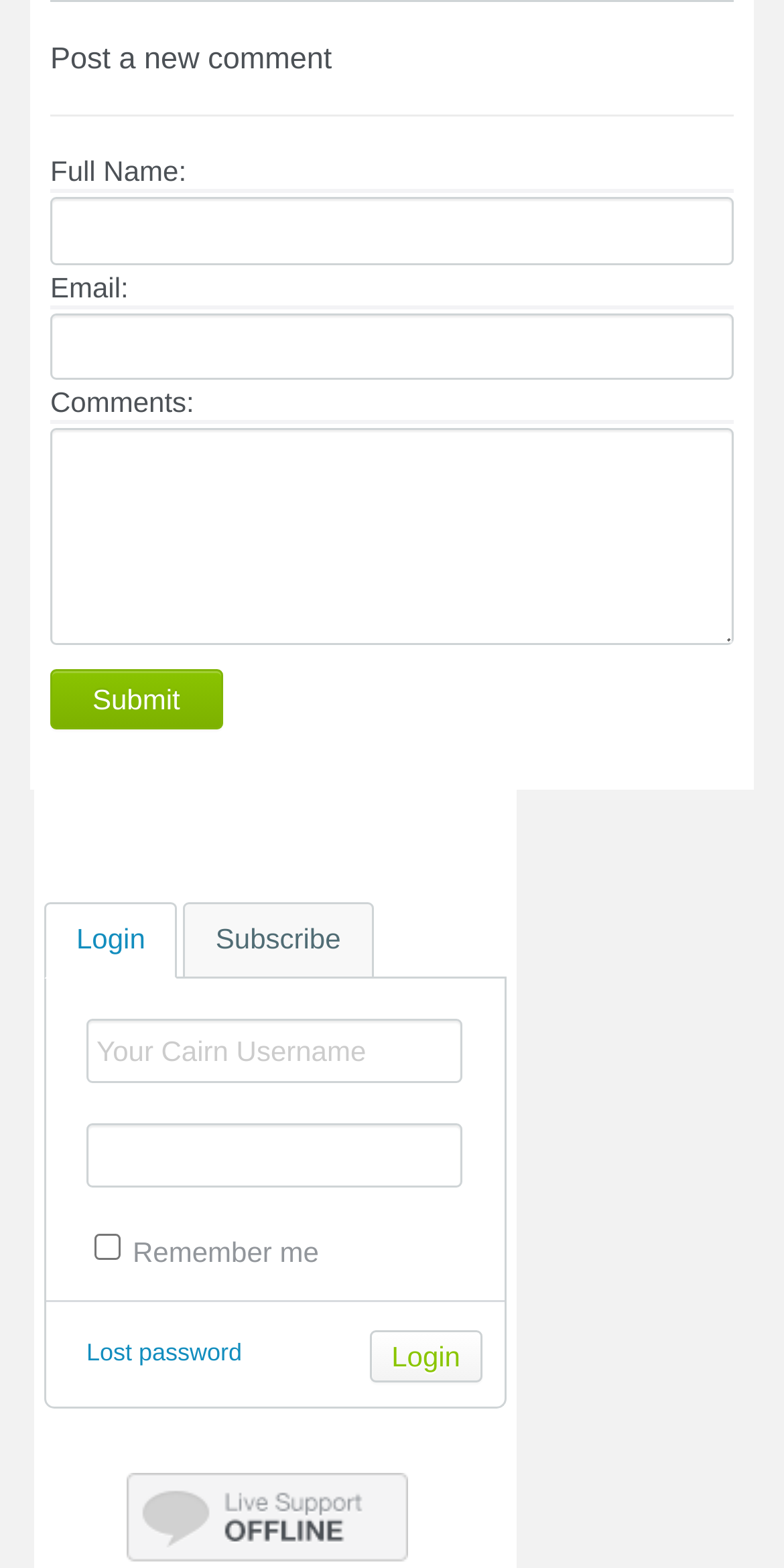Identify the bounding box coordinates of the clickable region required to complete the instruction: "Click on the Subscribe link". The coordinates should be given as four float numbers within the range of 0 and 1, i.e., [left, top, right, bottom].

[0.234, 0.574, 0.483, 0.623]